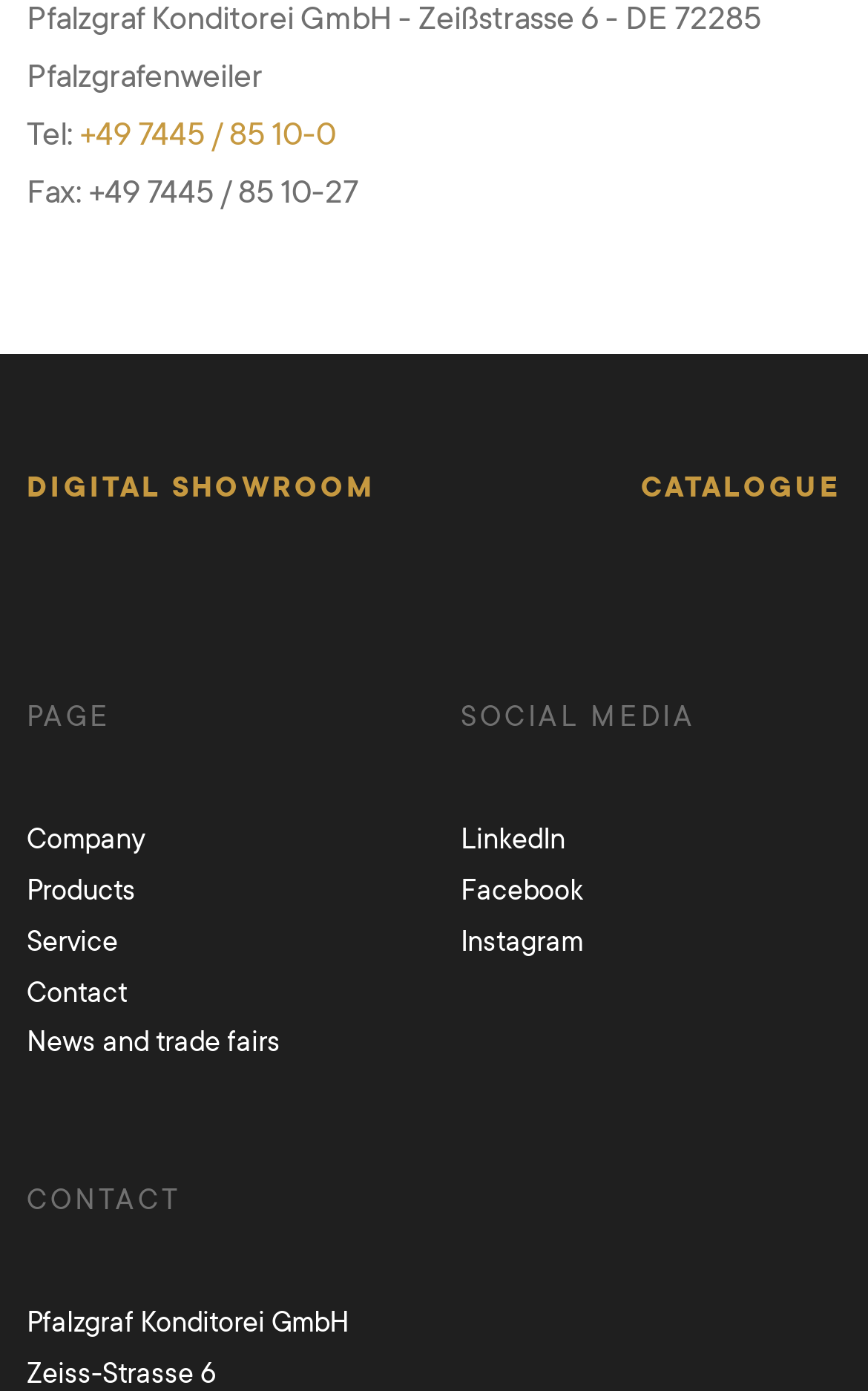Refer to the image and offer a detailed explanation in response to the question: What is the company's phone number?

The phone number can be found in the top section of the webpage, next to the 'Tel:' label, which is a link element.